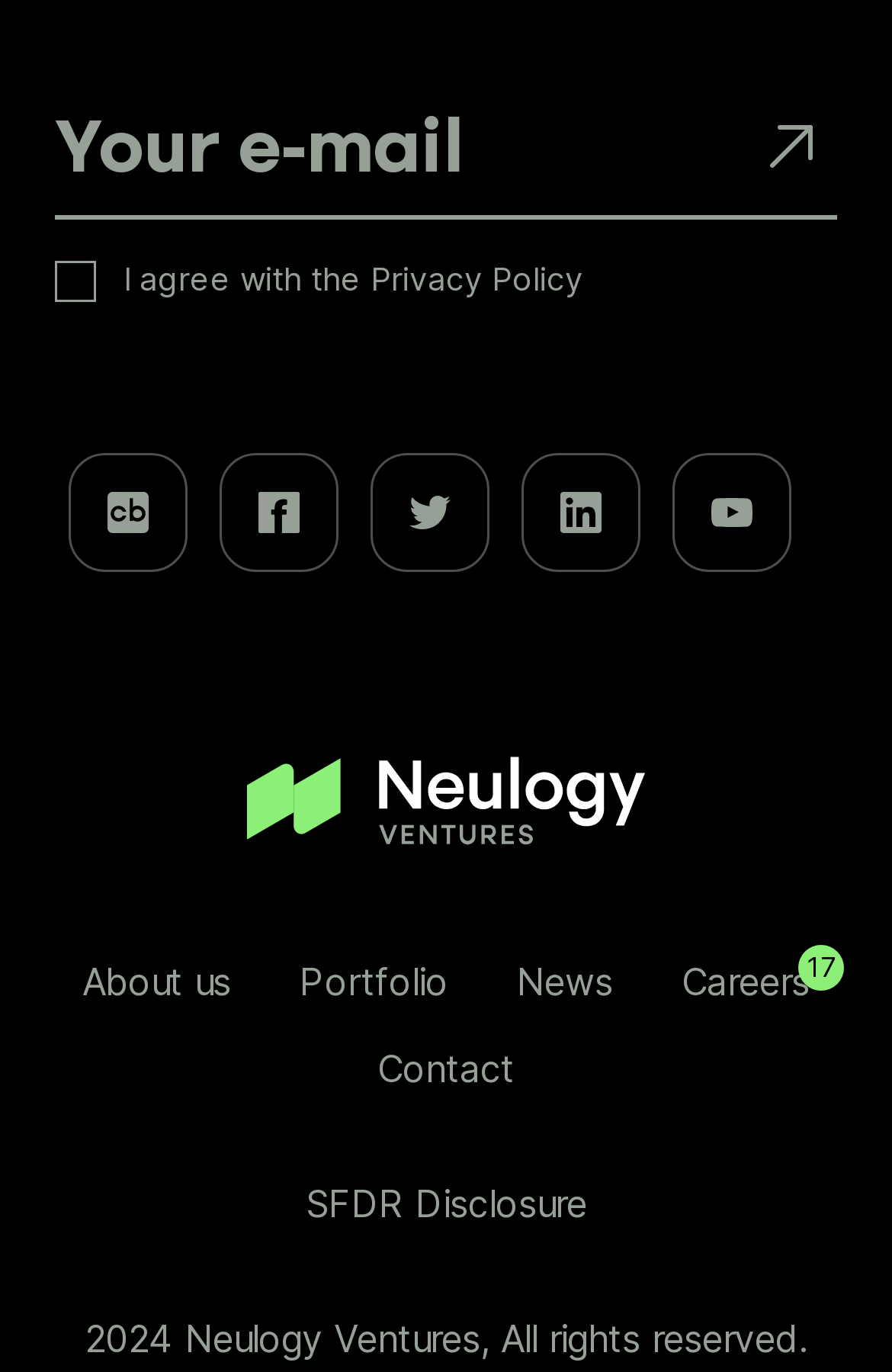Pinpoint the bounding box coordinates of the element that must be clicked to accomplish the following instruction: "Go to the about us page". The coordinates should be in the format of four float numbers between 0 and 1, i.e., [left, top, right, bottom].

[0.092, 0.683, 0.259, 0.747]